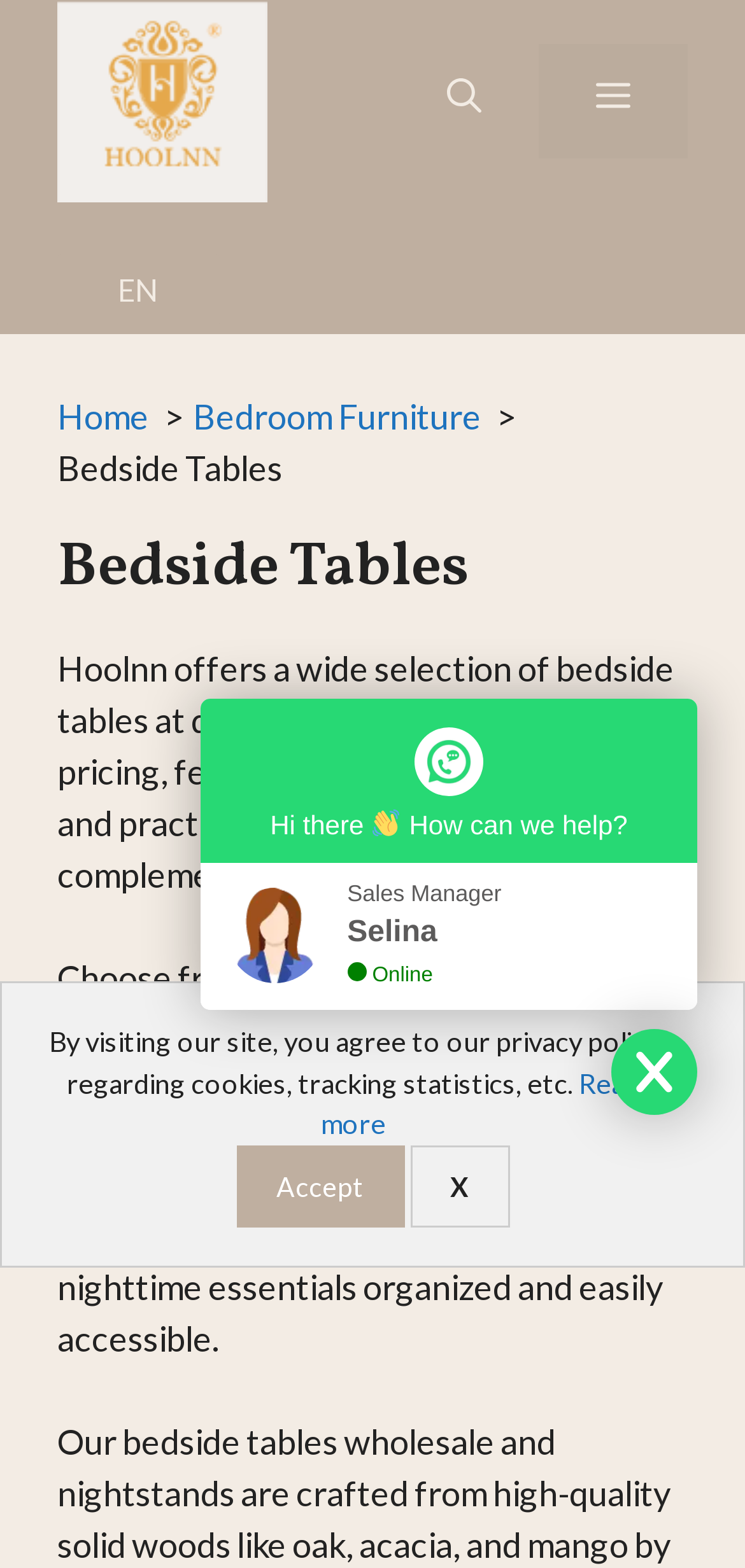Please locate the bounding box coordinates of the element's region that needs to be clicked to follow the instruction: "Go to the Home page". The bounding box coordinates should be provided as four float numbers between 0 and 1, i.e., [left, top, right, bottom].

[0.077, 0.252, 0.2, 0.279]